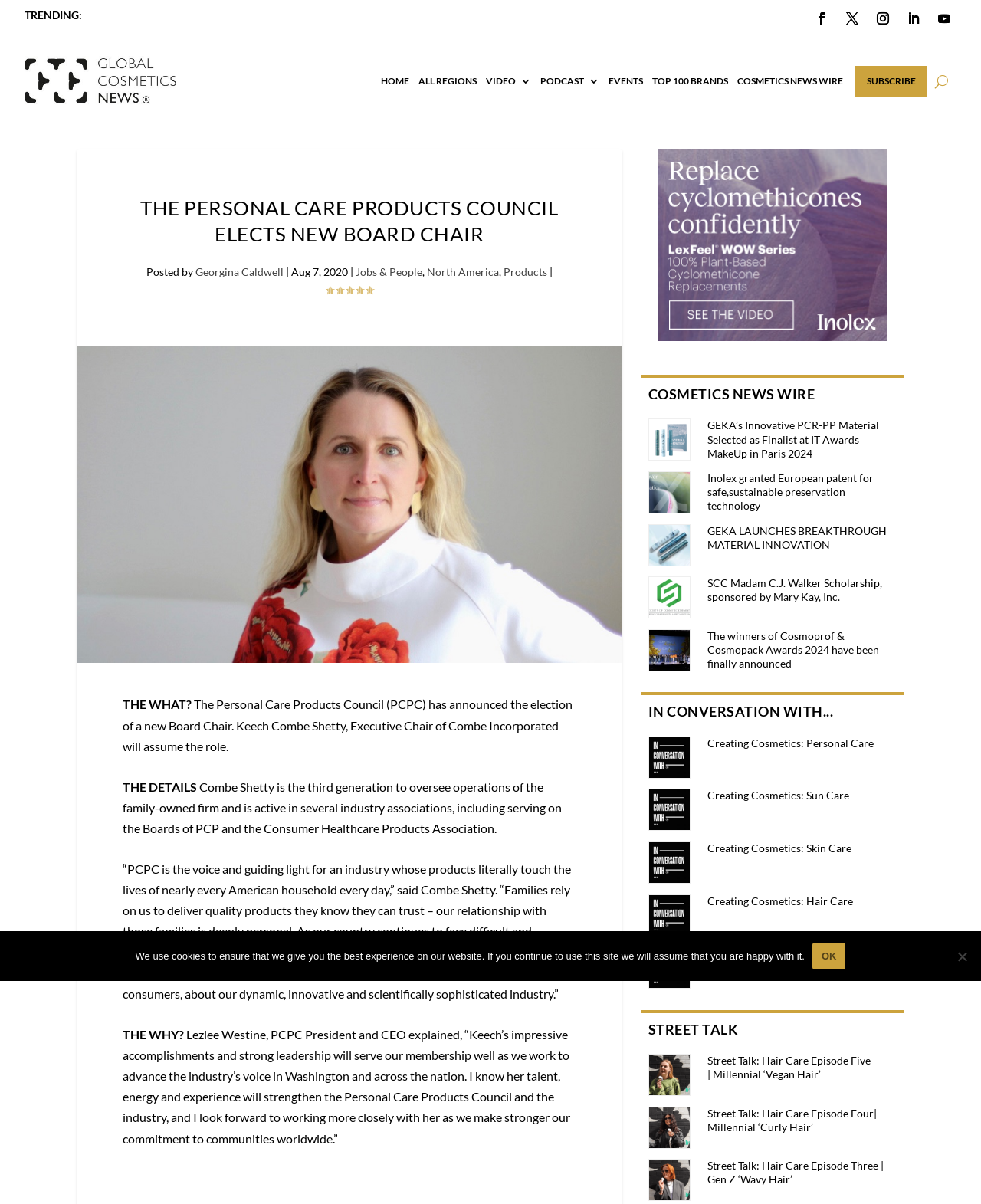How many links are there in the top navigation bar?
Carefully analyze the image and provide a thorough answer to the question.

I counted the links in the top navigation bar by looking at the elements with type 'link' and bounding box coordinates that indicate they are located at the top of the page. I found 9 links: 'HOME', 'ALL REGIONS', 'VIDEO 3', 'PODCAST 3', 'EVENTS', 'TOP 100 BRANDS', 'COSMETICS NEWS WIRE', 'SUBSCRIBE', and a button with the text 'U'.